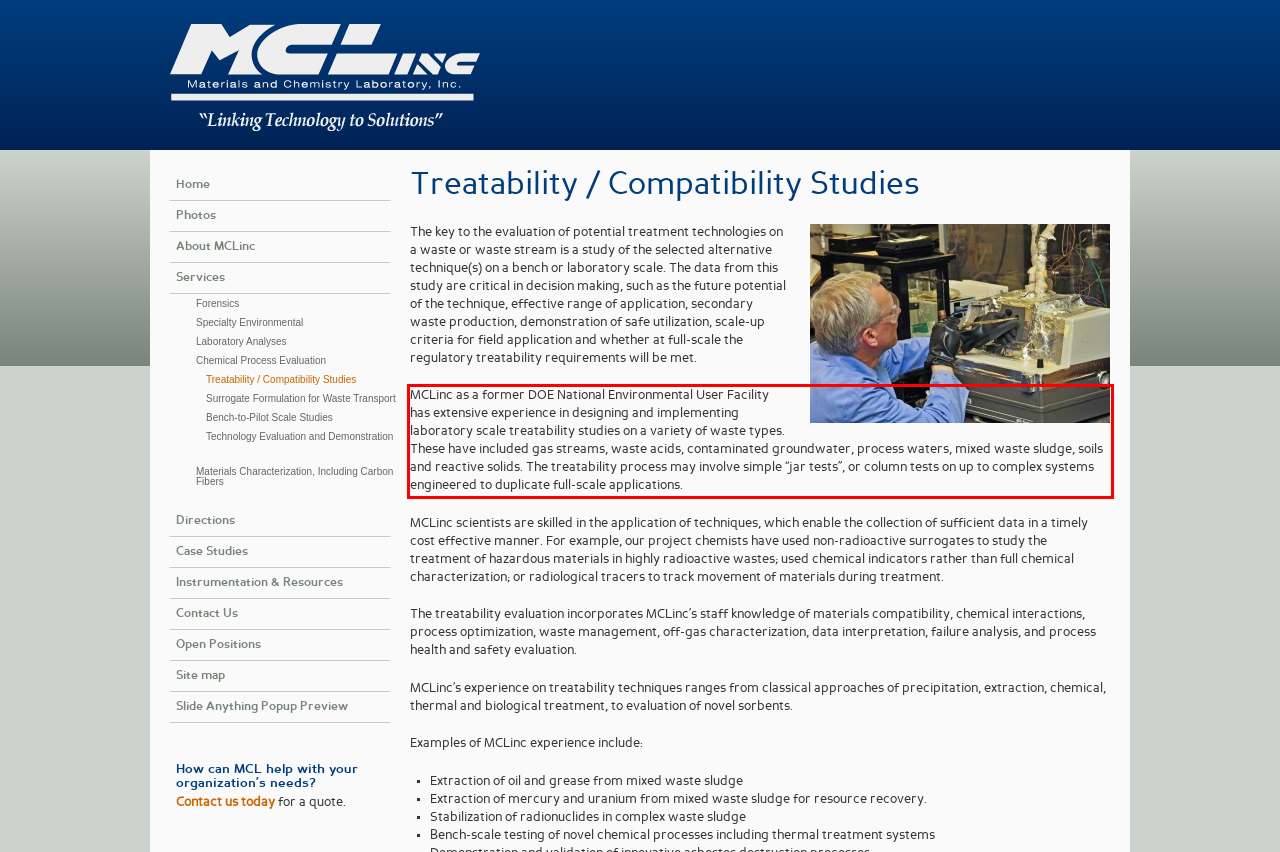Given a screenshot of a webpage with a red bounding box, please identify and retrieve the text inside the red rectangle.

MCLinc as a former DOE National Environmental User Facility has extensive experience in designing and implementing laboratory scale treatability studies on a variety of waste types. These have included gas streams, waste acids, contaminated groundwater, process waters, mixed waste sludge, soils and reactive solids. The treatability process may involve simple “jar tests”, or column tests on up to complex systems engineered to duplicate full-scale applications.